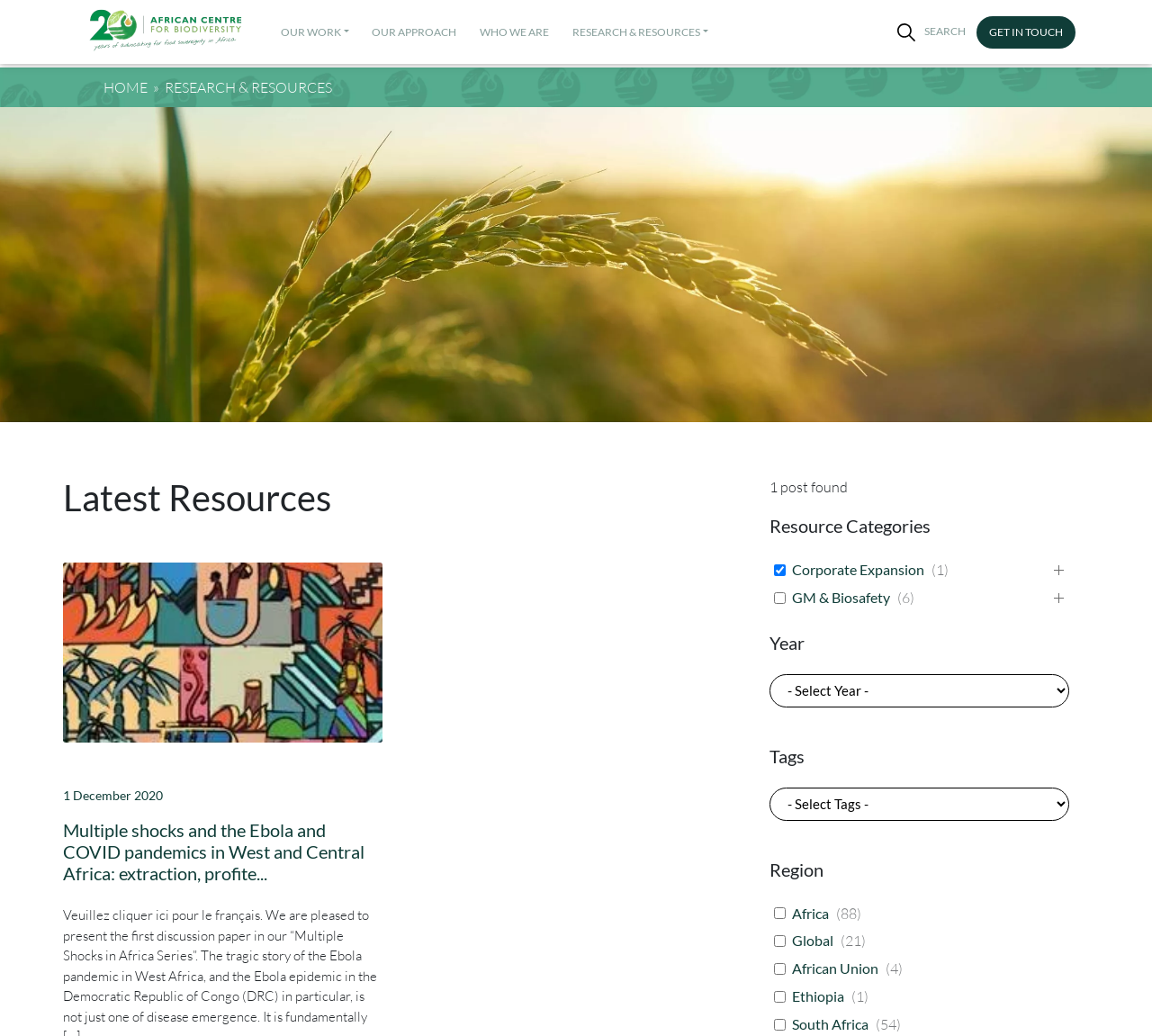Illustrate the webpage's structure and main components comprehensively.

The webpage is about the African Centre For Biodiversity, specifically the Research & Resources section. At the top left corner, there is an "AC Bio logo" image, and next to it, a menu with the title "OUR WORK". Below the logo, there are several links to different sections, including "OUR APPROACH", "WHO WE ARE", "RESEARCH & RESOURCES", "SEARCH", and "GET IN TOUCH".

On the top right corner, there is a "HOME" link. Below it, there is a horizontal image that spans the entire width of the page.

The main content of the page is divided into two sections. The first section has a heading "Latest Resources" and features a link to a resource titled "Multiple shocks and the Ebola and COVID pandemics in West and Central Africa: extraction, profite...". Below this link, there are several filters and sorting options, including checkboxes for different categories such as "Corporate Expansion", "GM & Biosafety", and regions like "Africa", "Global", and "South Africa". There are also comboboxes for selecting years and tags.

The webpage has a total of 7 links to different sections, 1 image logo, 1 horizontal image, and 7 checkboxes for filtering resources. The layout is organized, with clear headings and concise text, making it easy to navigate and find specific resources.